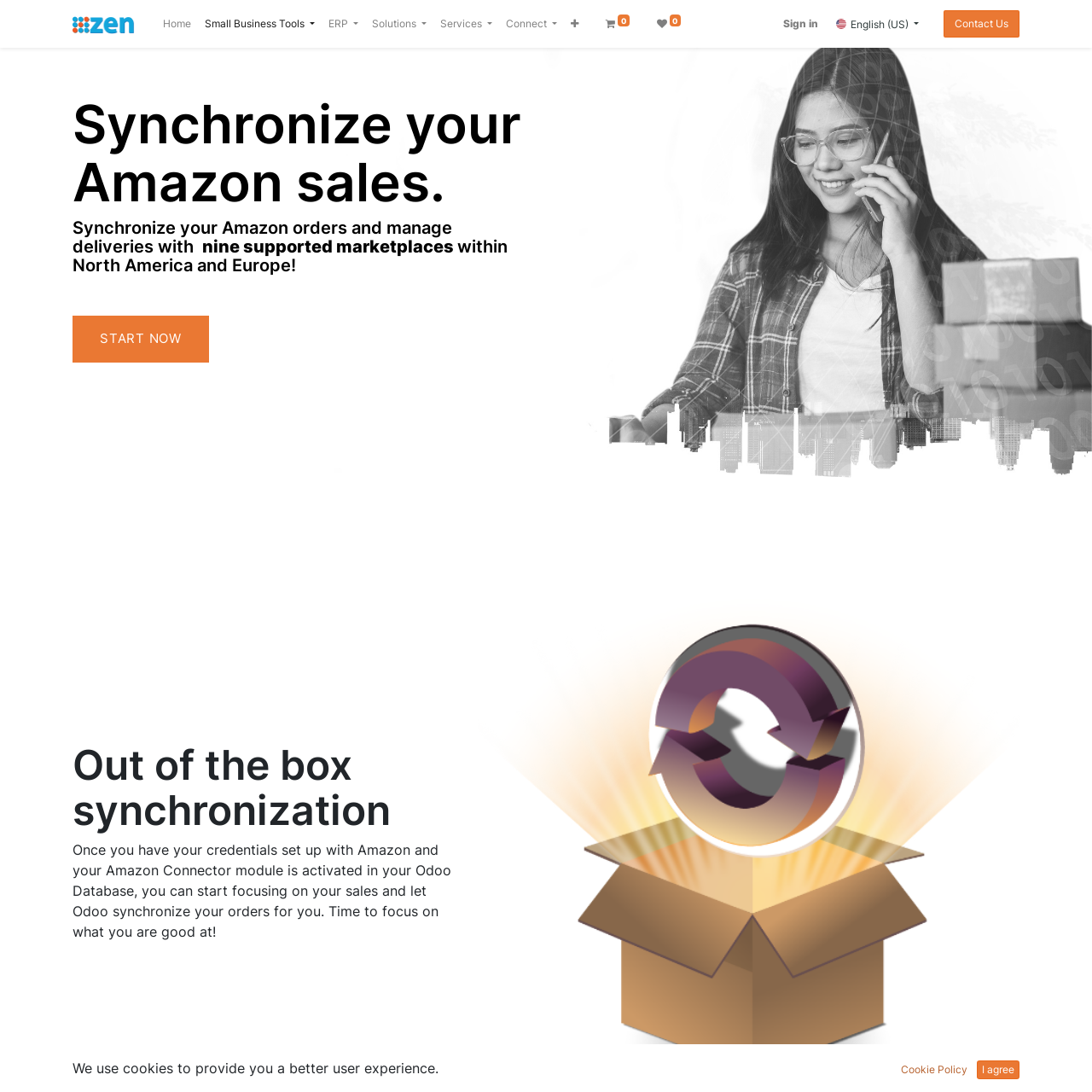Identify the bounding box coordinates for the element that needs to be clicked to fulfill this instruction: "Sign in to the account". Provide the coordinates in the format of four float numbers between 0 and 1: [left, top, right, bottom].

[0.711, 0.009, 0.755, 0.035]